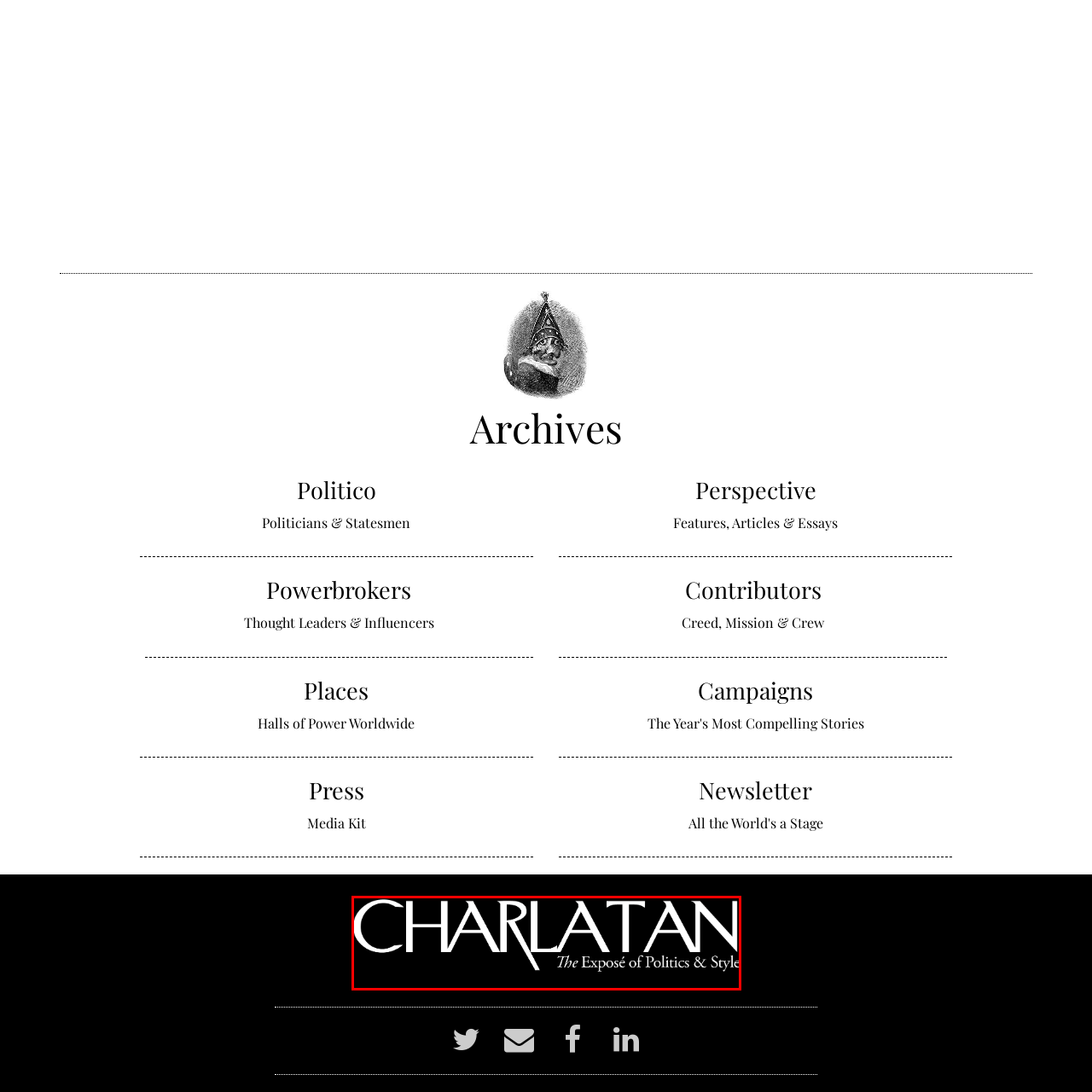Analyze the content inside the red box, What is the focus of the publication? Provide a short answer using a single word or phrase.

Politics & Style